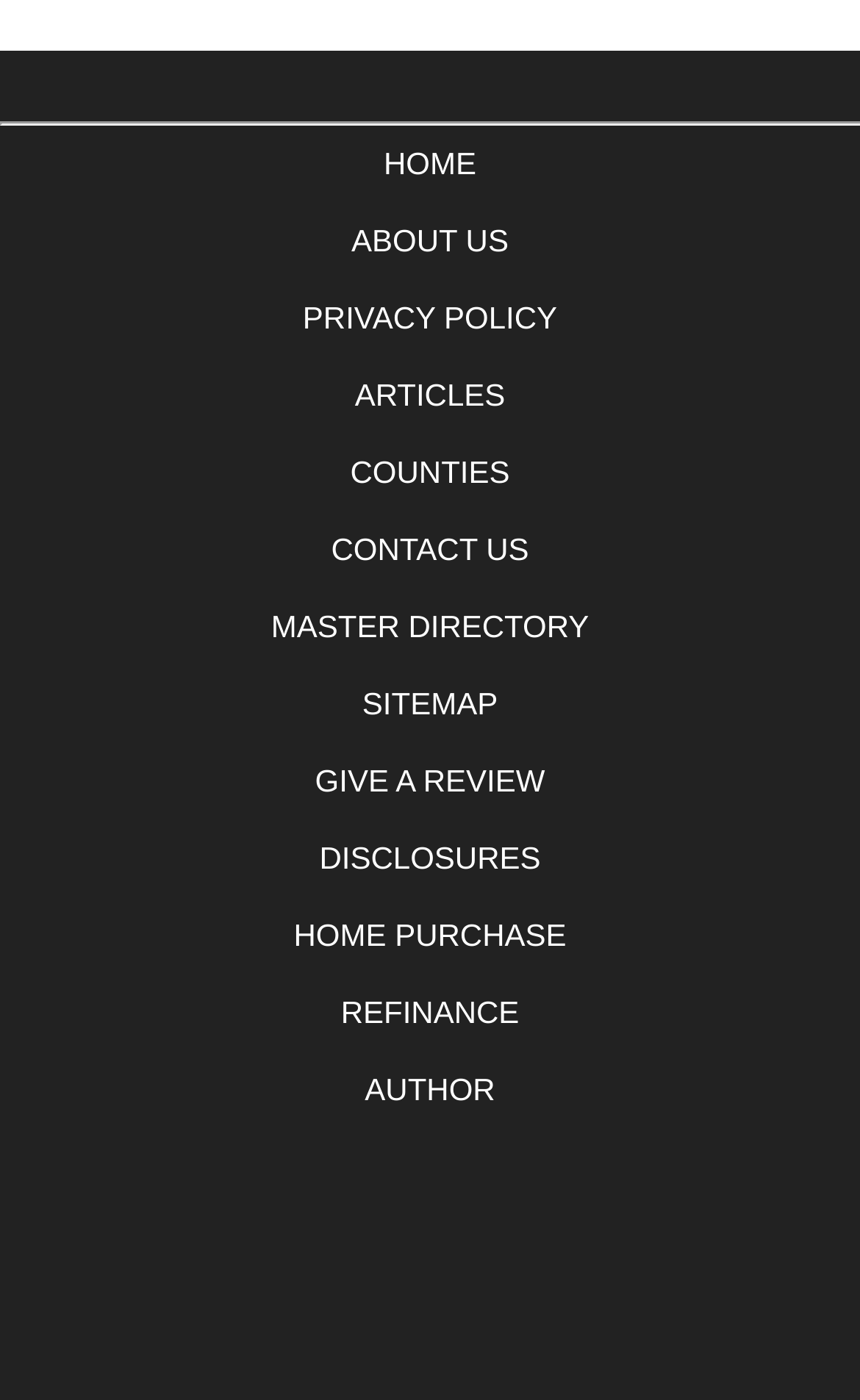Answer the question with a brief word or phrase:
Are the links on the webpage arranged vertically?

Yes